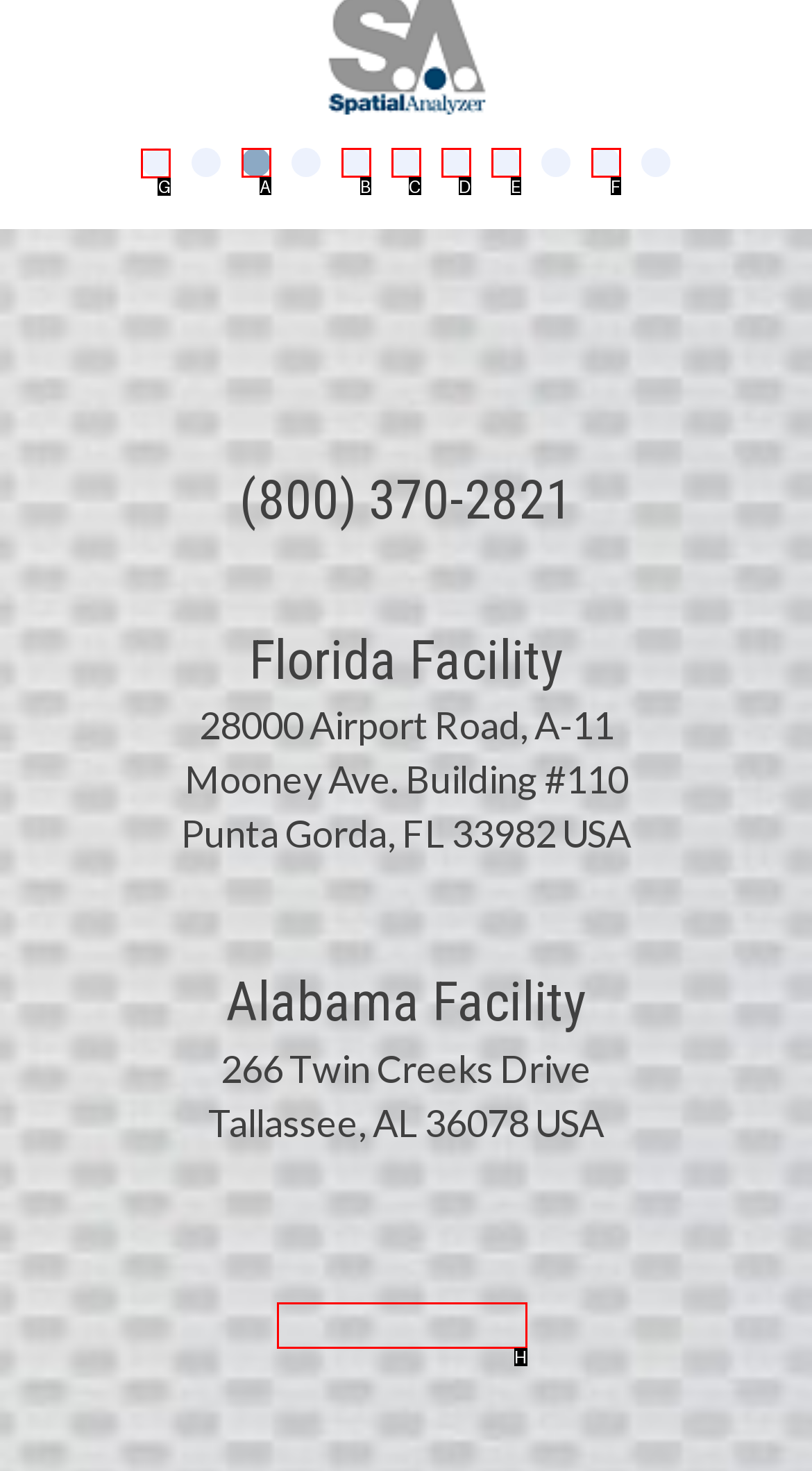Which option should I select to accomplish the task: click link 1? Respond with the corresponding letter from the given choices.

G